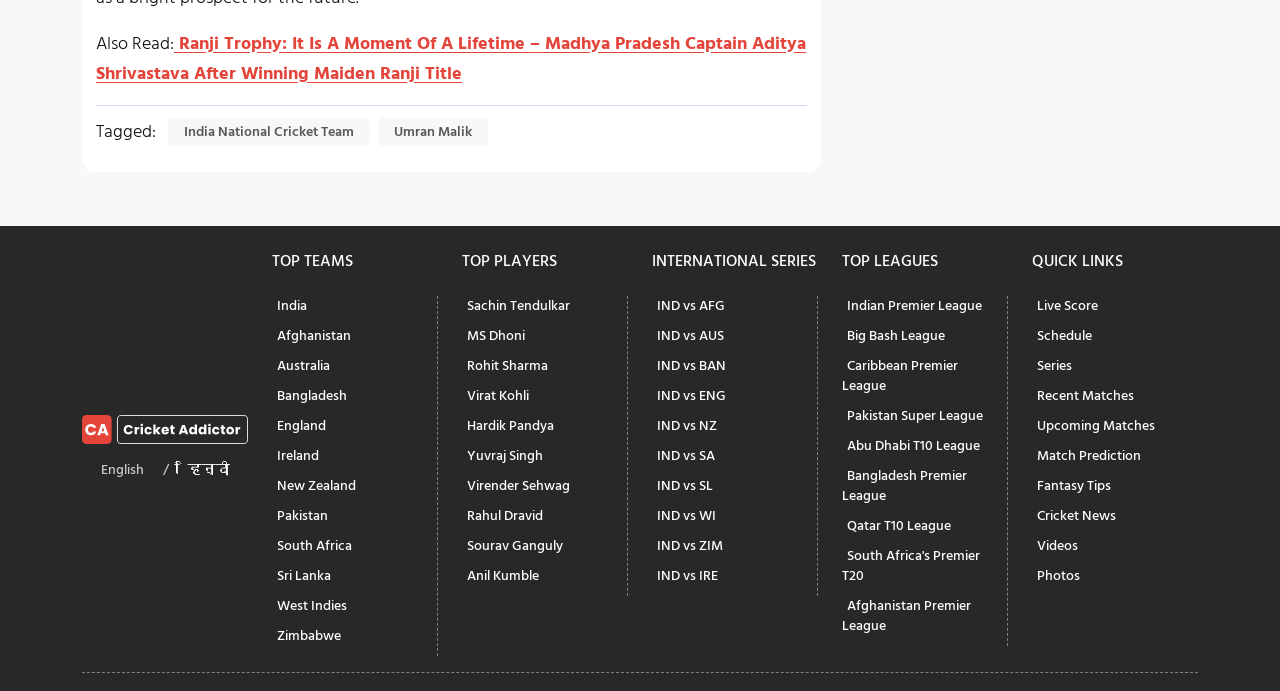Can you specify the bounding box coordinates for the region that should be clicked to fulfill this instruction: "Click on the link to read about Ranji Trophy".

[0.075, 0.041, 0.63, 0.127]